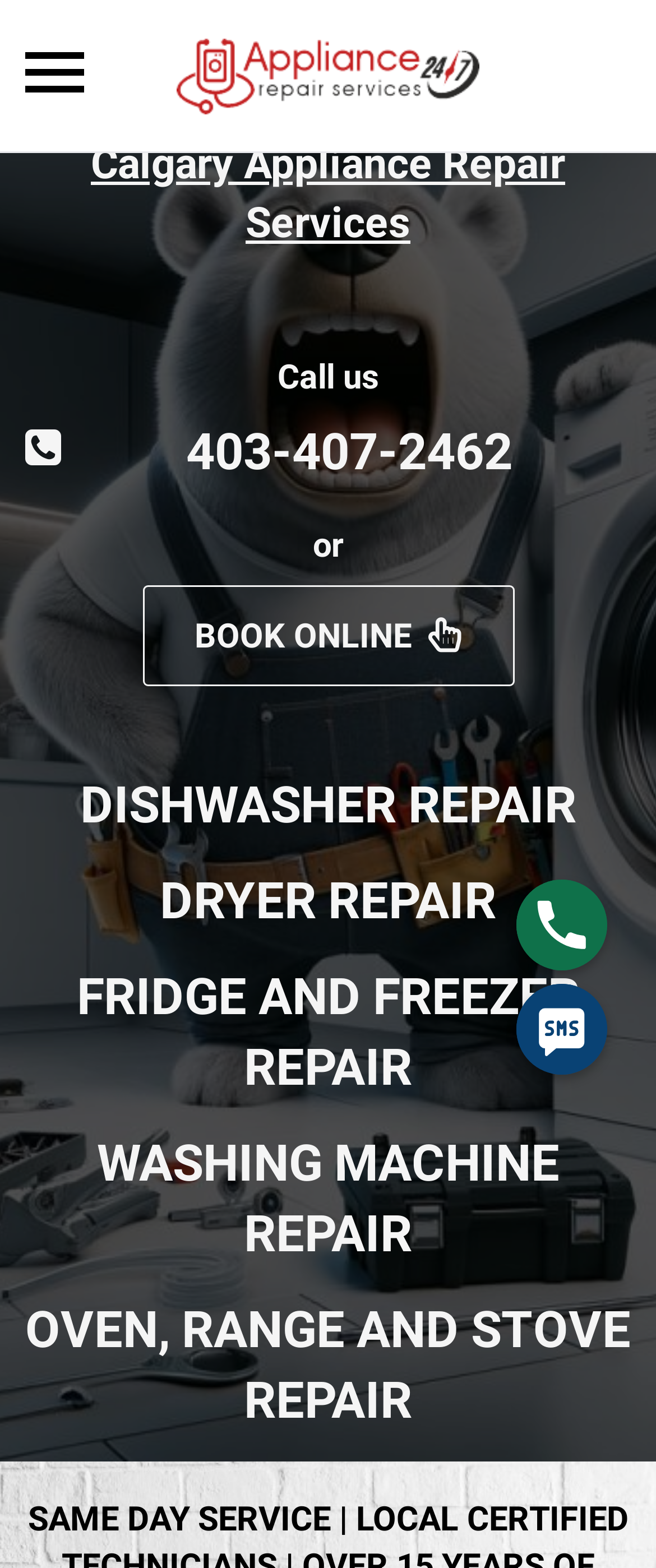Respond with a single word or phrase for the following question: 
What types of appliances can be repaired?

Dishwasher, Dryer, Fridge, Washing Machine, Oven